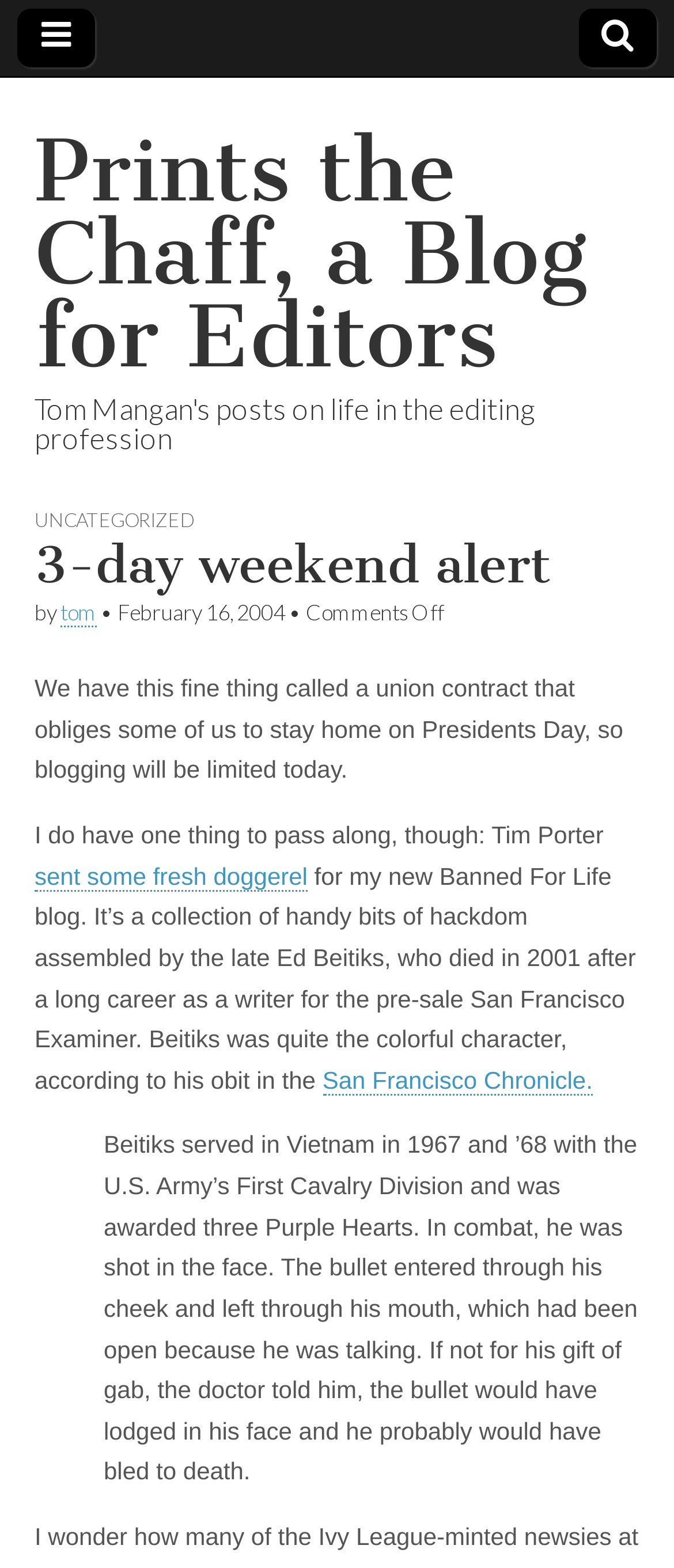Provide the bounding box coordinates of the HTML element this sentence describes: "tom". The bounding box coordinates consist of four float numbers between 0 and 1, i.e., [left, top, right, bottom].

[0.09, 0.382, 0.144, 0.4]